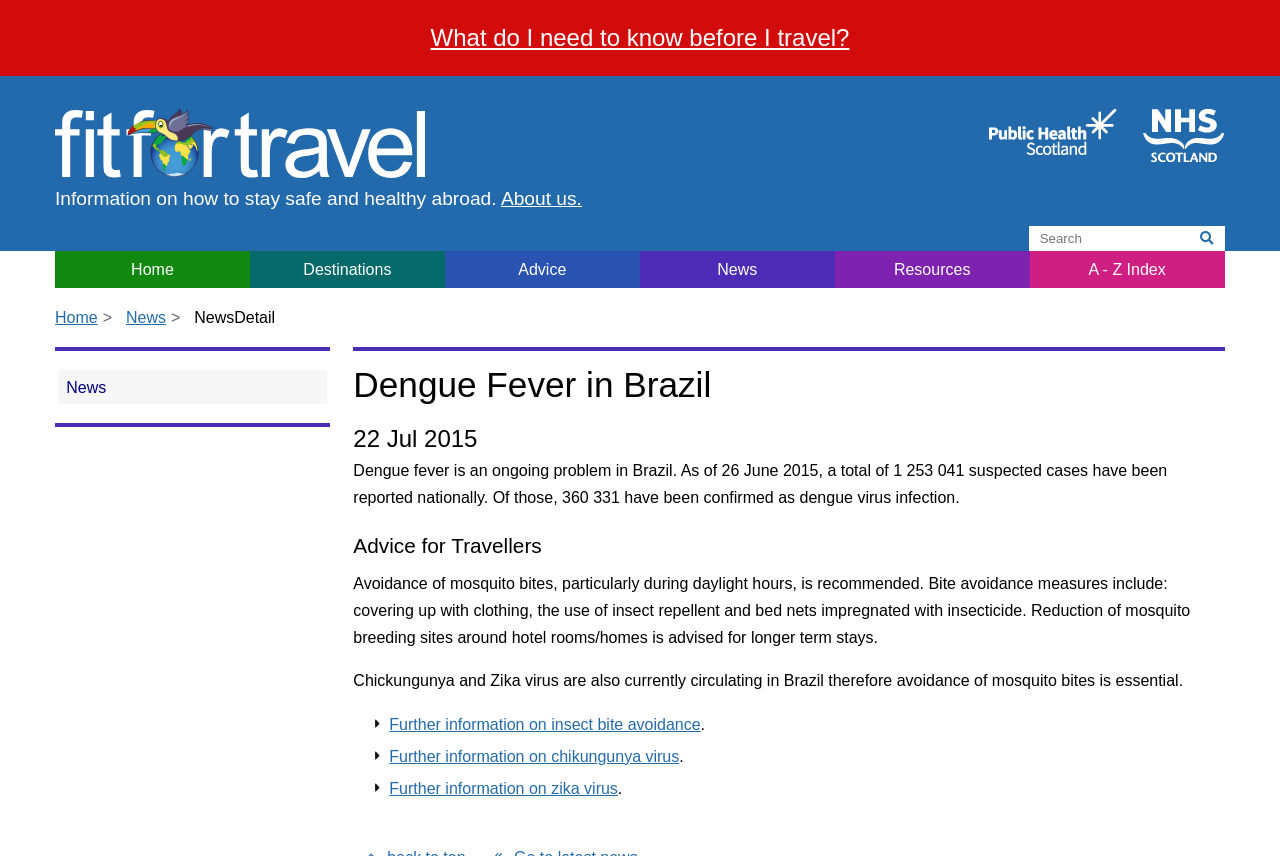Determine the bounding box coordinates for the clickable element required to fulfill the instruction: "Go to Home page". Provide the coordinates as four float numbers between 0 and 1, i.e., [left, top, right, bottom].

[0.043, 0.294, 0.195, 0.337]